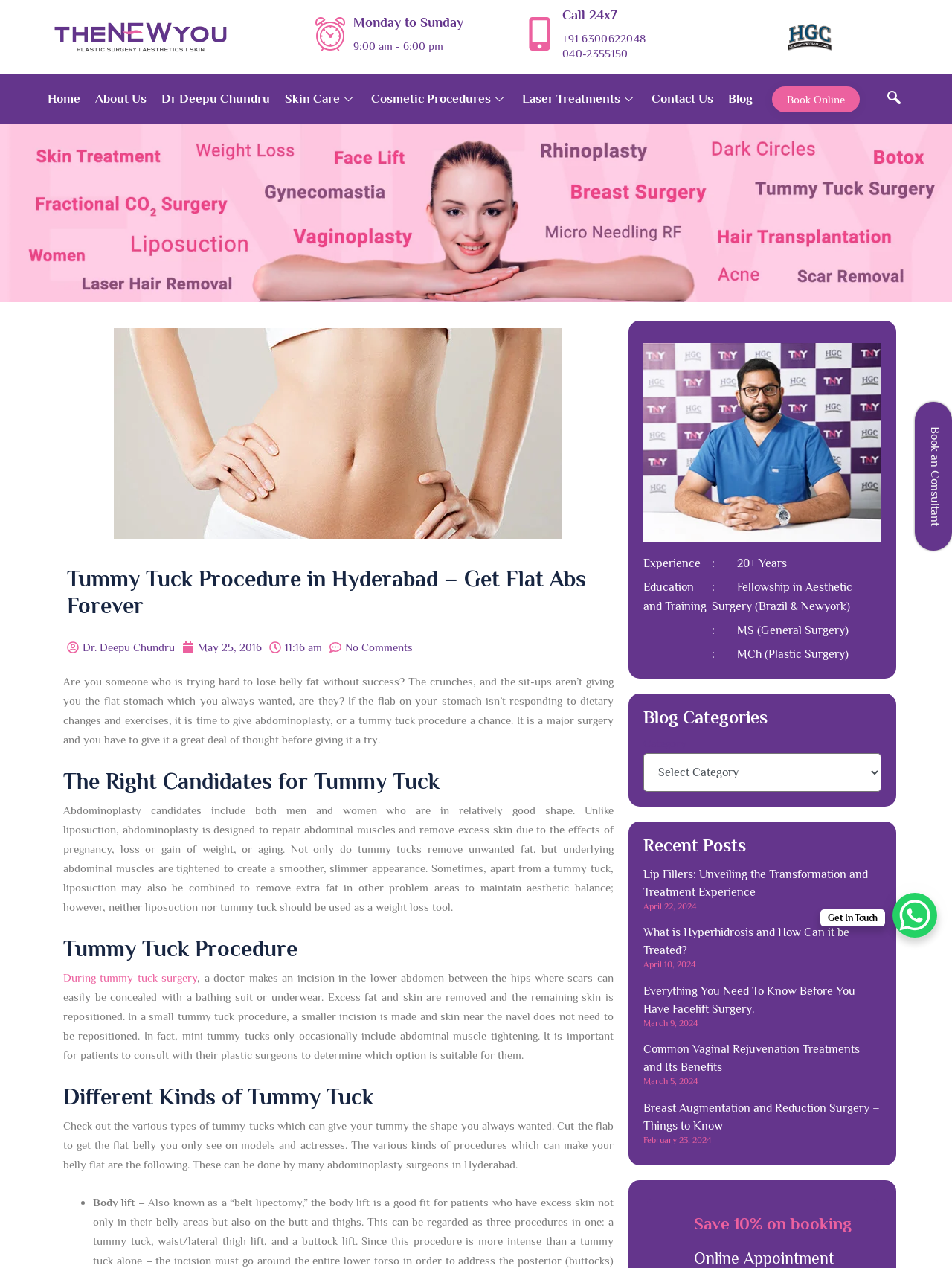Point out the bounding box coordinates of the section to click in order to follow this instruction: "Search for a category in the blog".

[0.676, 0.594, 0.926, 0.624]